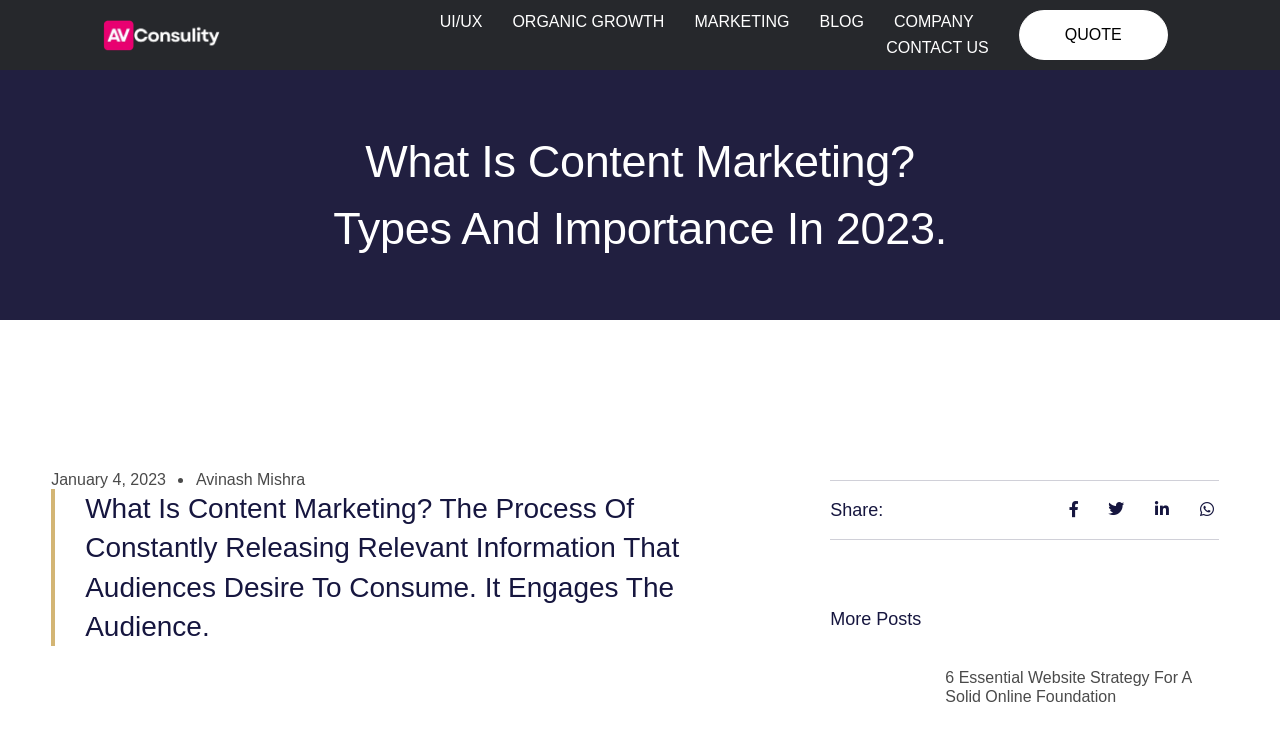Please specify the bounding box coordinates of the element that should be clicked to execute the given instruction: 'go to home page'. Ensure the coordinates are four float numbers between 0 and 1, expressed as [left, top, right, bottom].

None